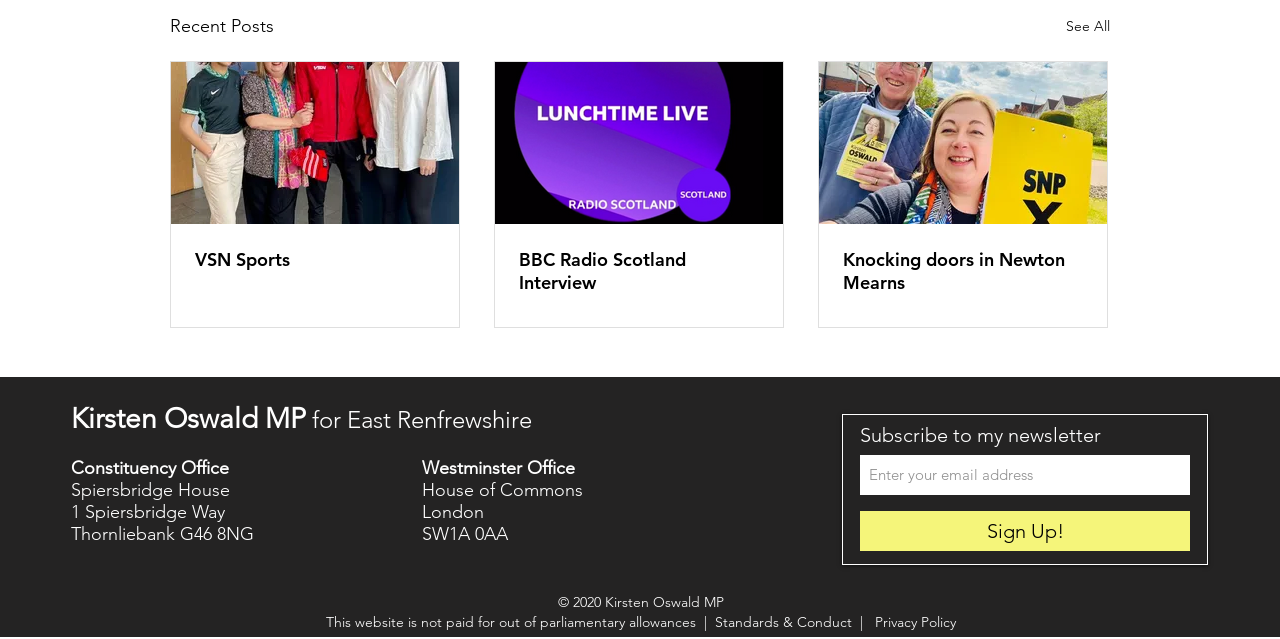Could you determine the bounding box coordinates of the clickable element to complete the instruction: "Click on 'See All' to view more posts"? Provide the coordinates as four float numbers between 0 and 1, i.e., [left, top, right, bottom].

[0.833, 0.019, 0.867, 0.064]